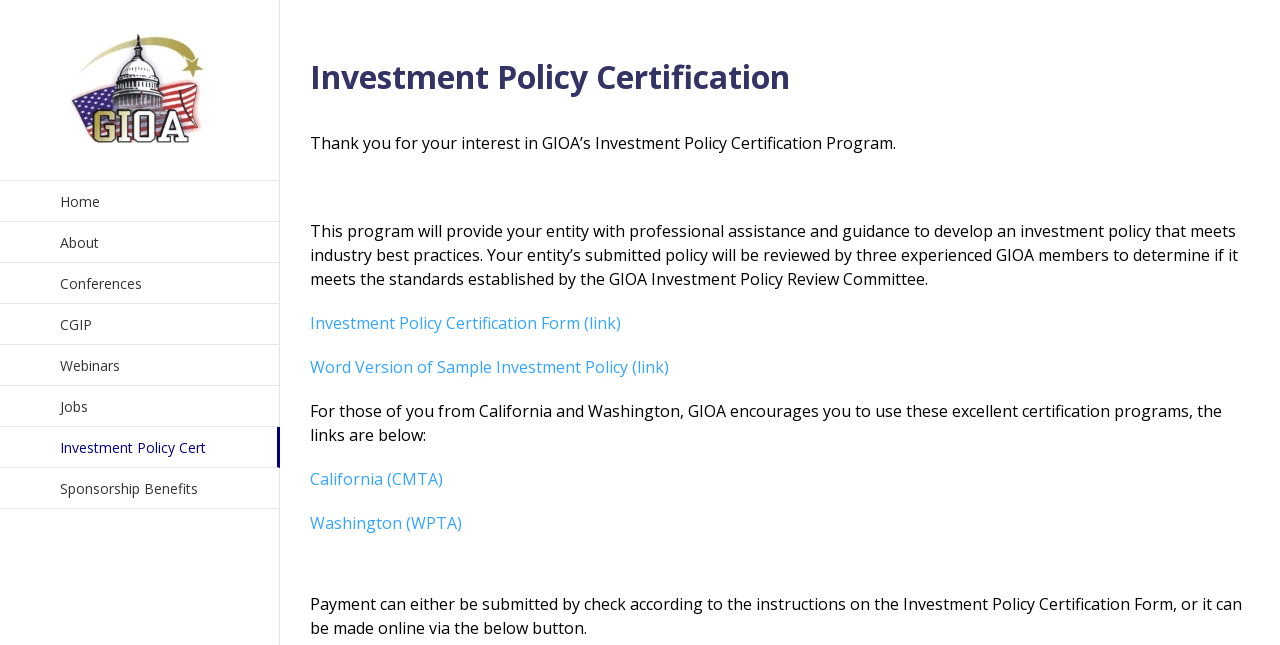Find the bounding box coordinates for the HTML element described in this sentence: "Investment Policy Cert". Provide the coordinates as four float numbers between 0 and 1, in the format [left, top, right, bottom].

[0.0, 0.662, 0.219, 0.726]